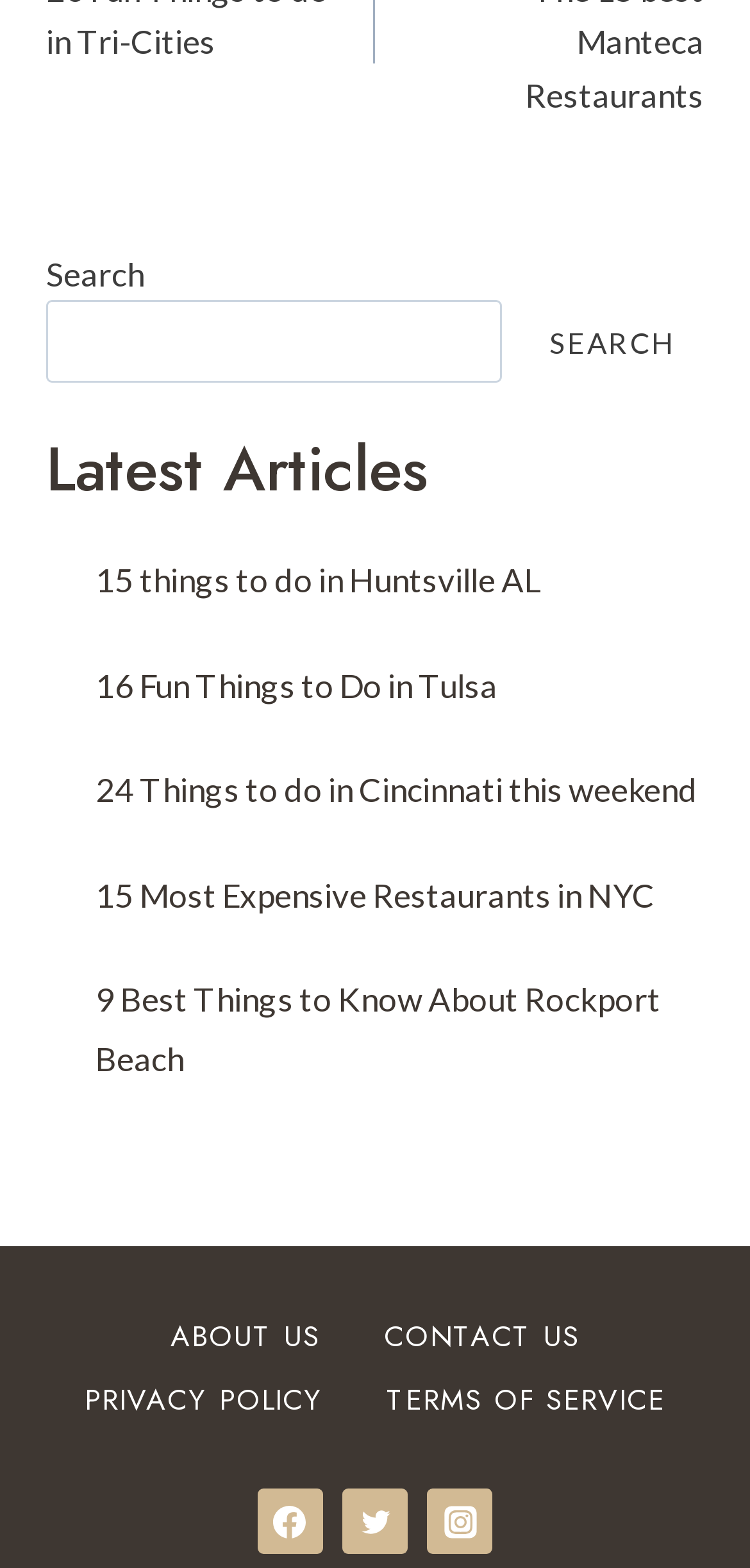Identify the bounding box coordinates of the region I need to click to complete this instruction: "go to Chicago Society for Space Studies".

None